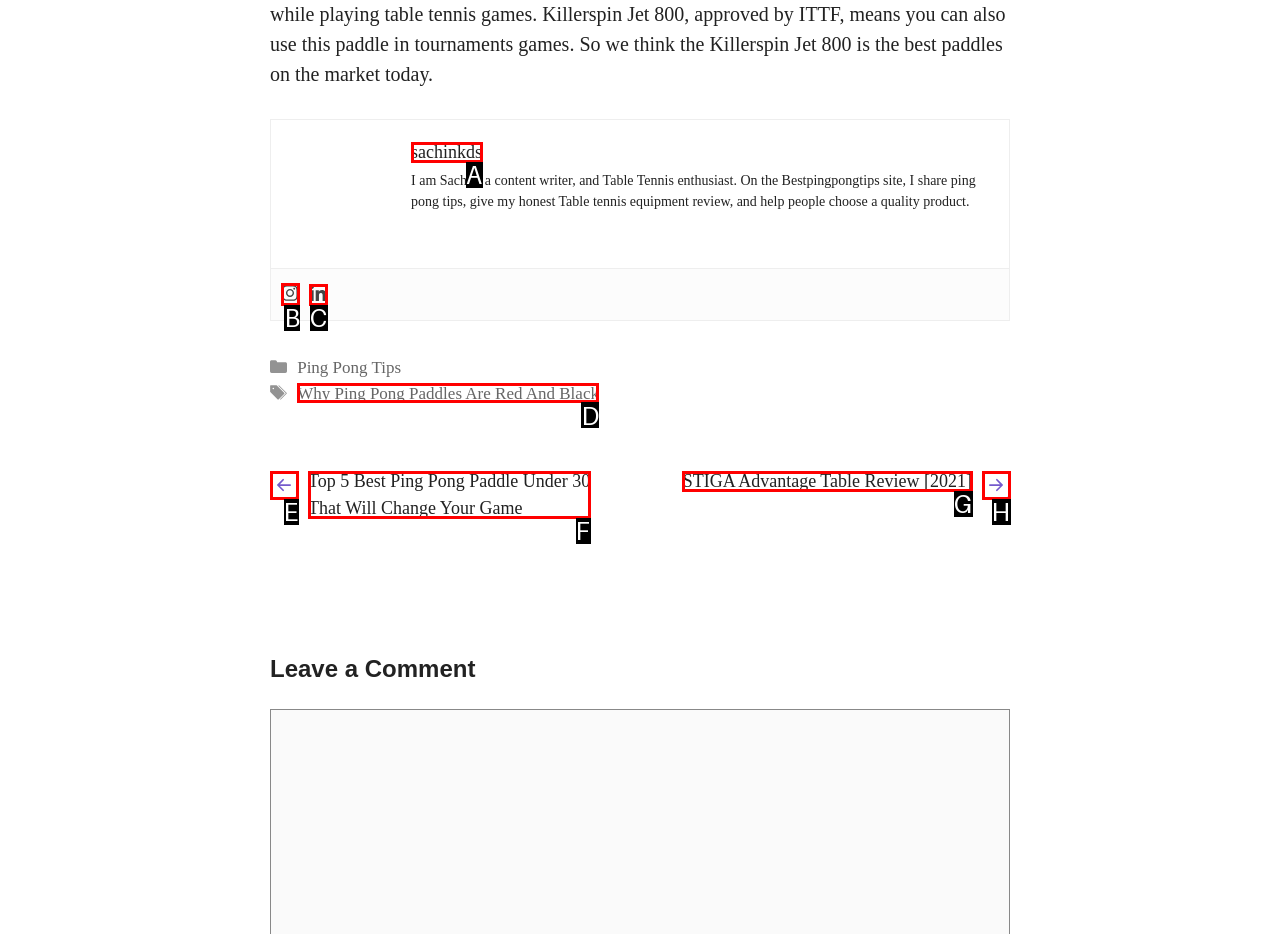Tell me which option I should click to complete the following task: visit Sachin's Instagram Answer with the option's letter from the given choices directly.

B